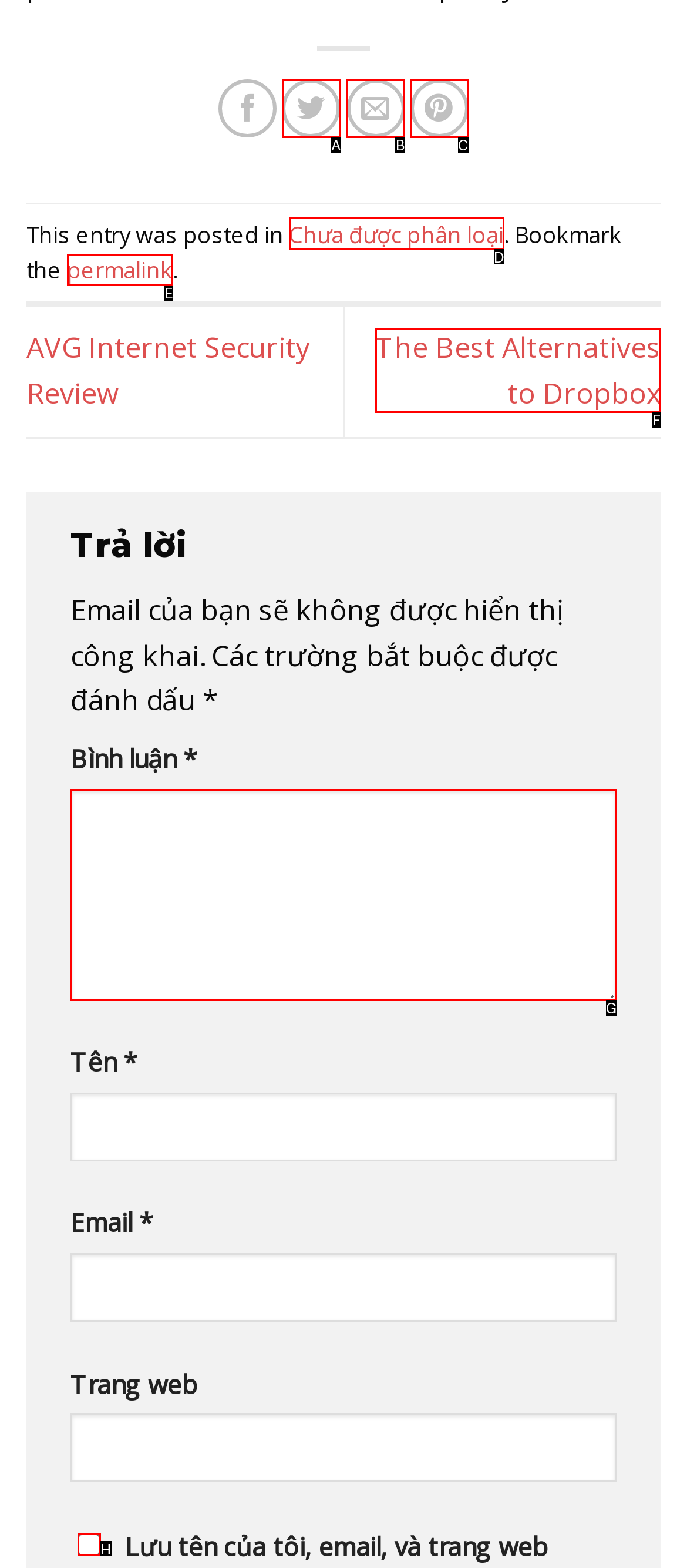Please provide the letter of the UI element that best fits the following description: permalink
Respond with the letter from the given choices only.

E